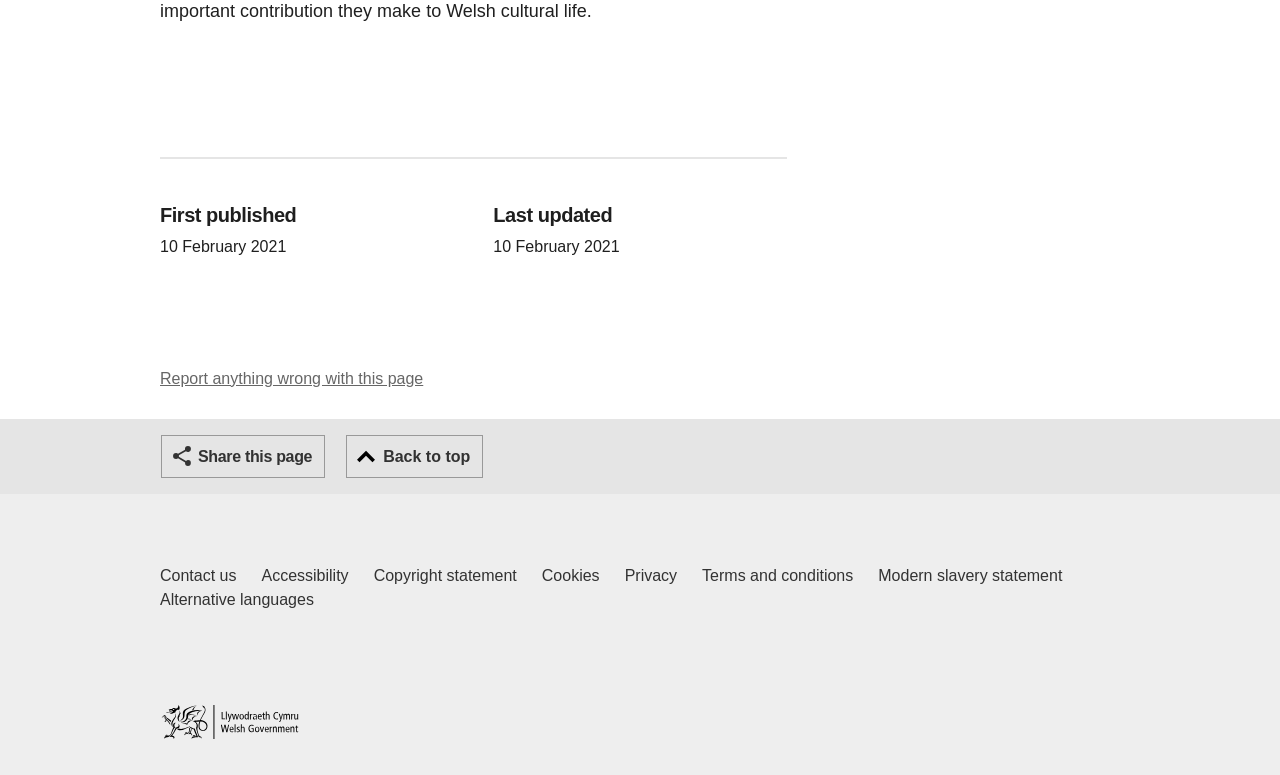What is the purpose of the button at the bottom left?
Utilize the information in the image to give a detailed answer to the question.

The button at the bottom left is a complementary element with a bounding box coordinate of [0.126, 0.562, 0.254, 0.617]. It is labeled as 'Share this page' and has an expanded property set to False, indicating that it is a button for sharing the current page.